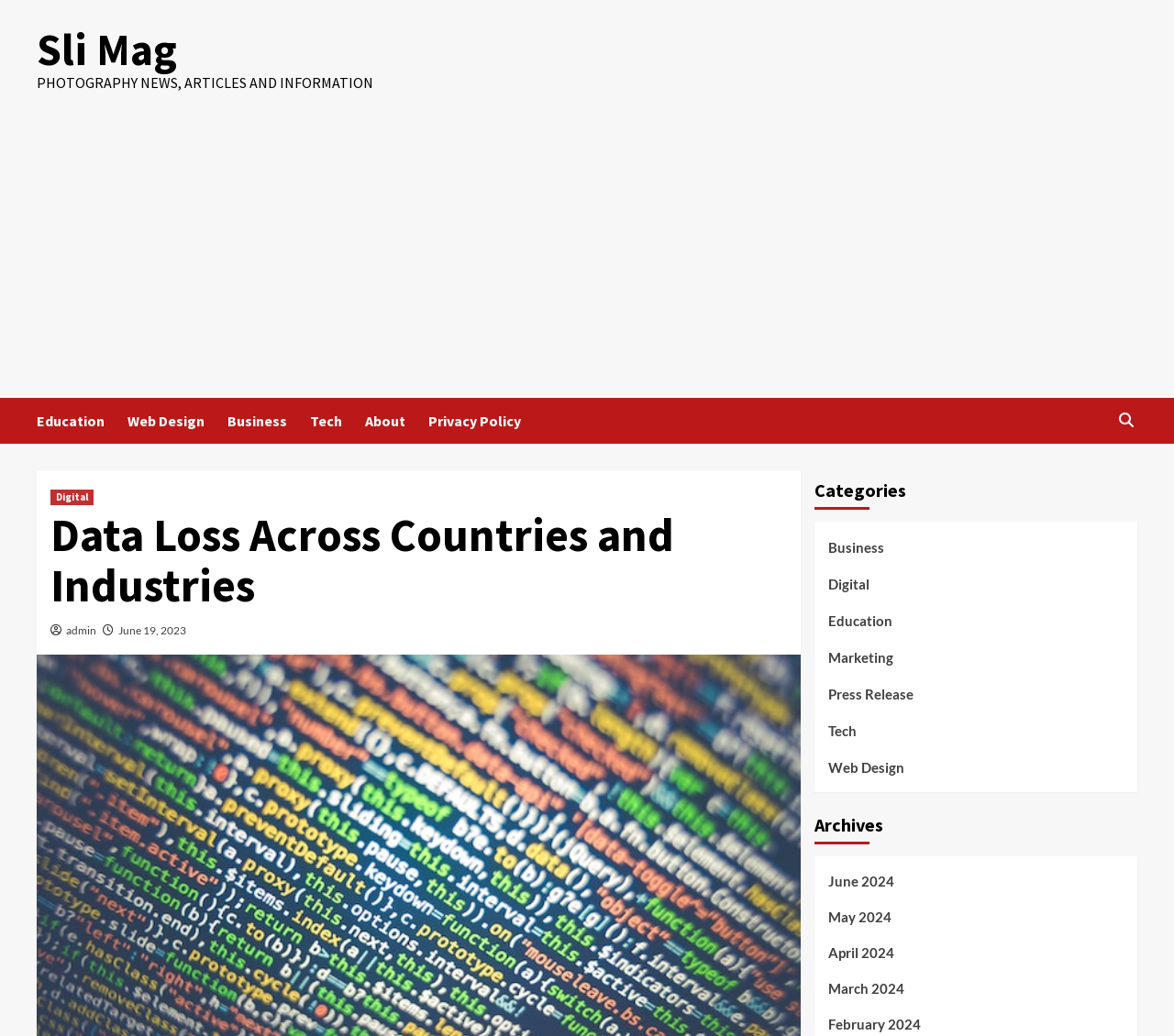Please answer the following question using a single word or phrase: 
What is the category of the article 'Data Loss Across Countries and Industries'?

Digital